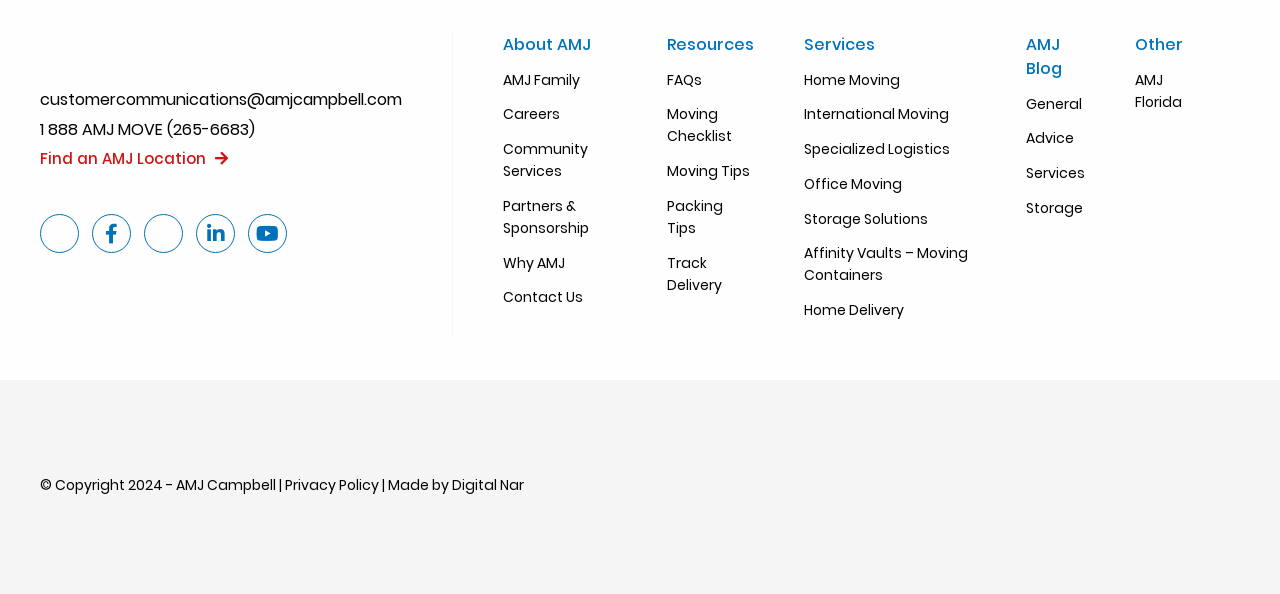Please identify the bounding box coordinates of the area I need to click to accomplish the following instruction: "Access the article".

None